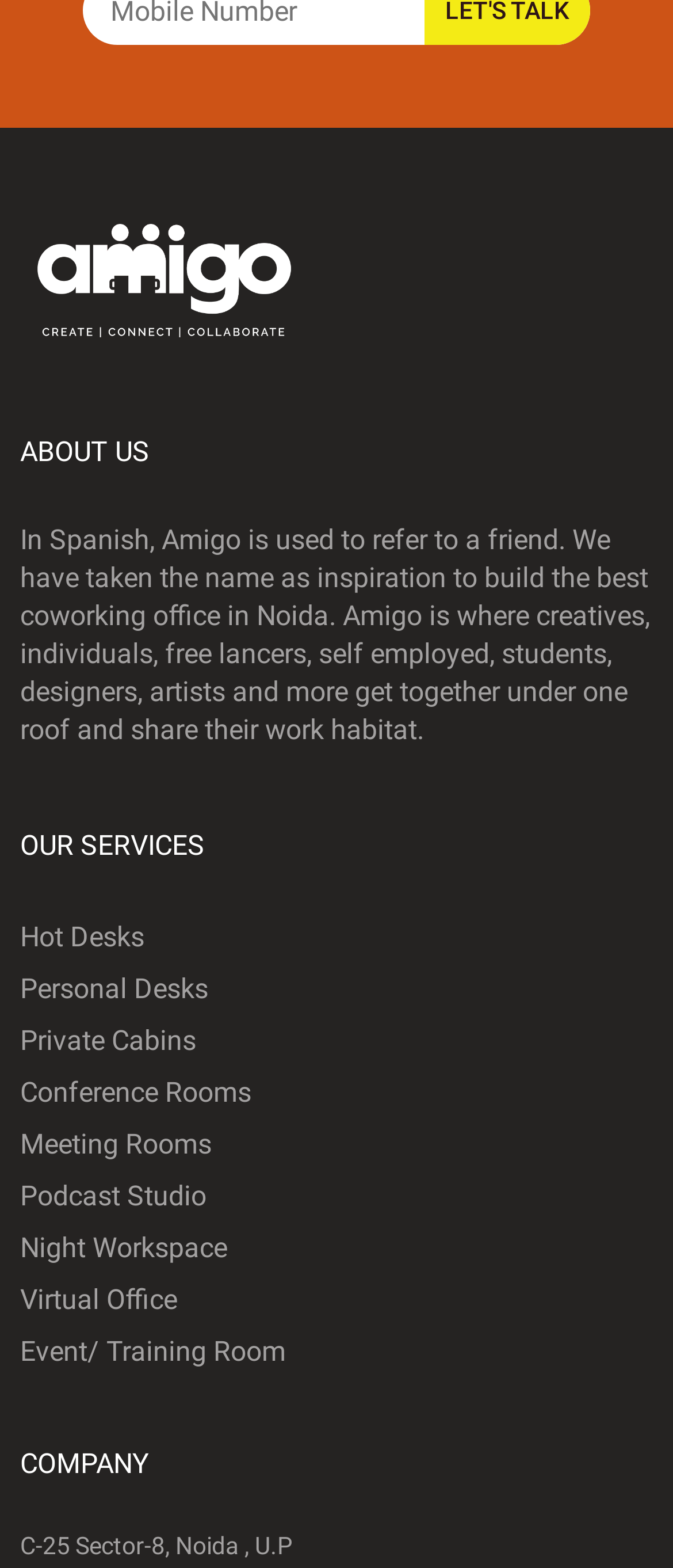Determine the bounding box coordinates of the clickable region to execute the instruction: "Subscribe to mailing list". The coordinates should be four float numbers between 0 and 1, denoted as [left, top, right, bottom].

None